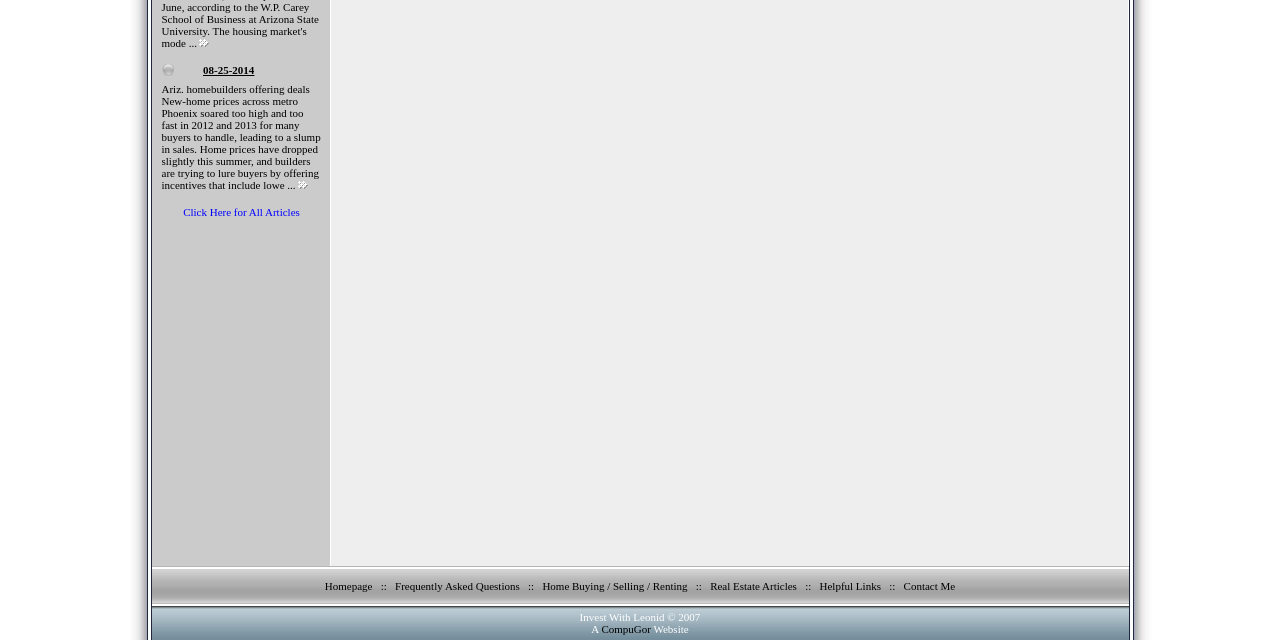Using the element description: "Contact Me", determine the bounding box coordinates for the specified UI element. The coordinates should be four float numbers between 0 and 1, [left, top, right, bottom].

[0.706, 0.906, 0.746, 0.925]